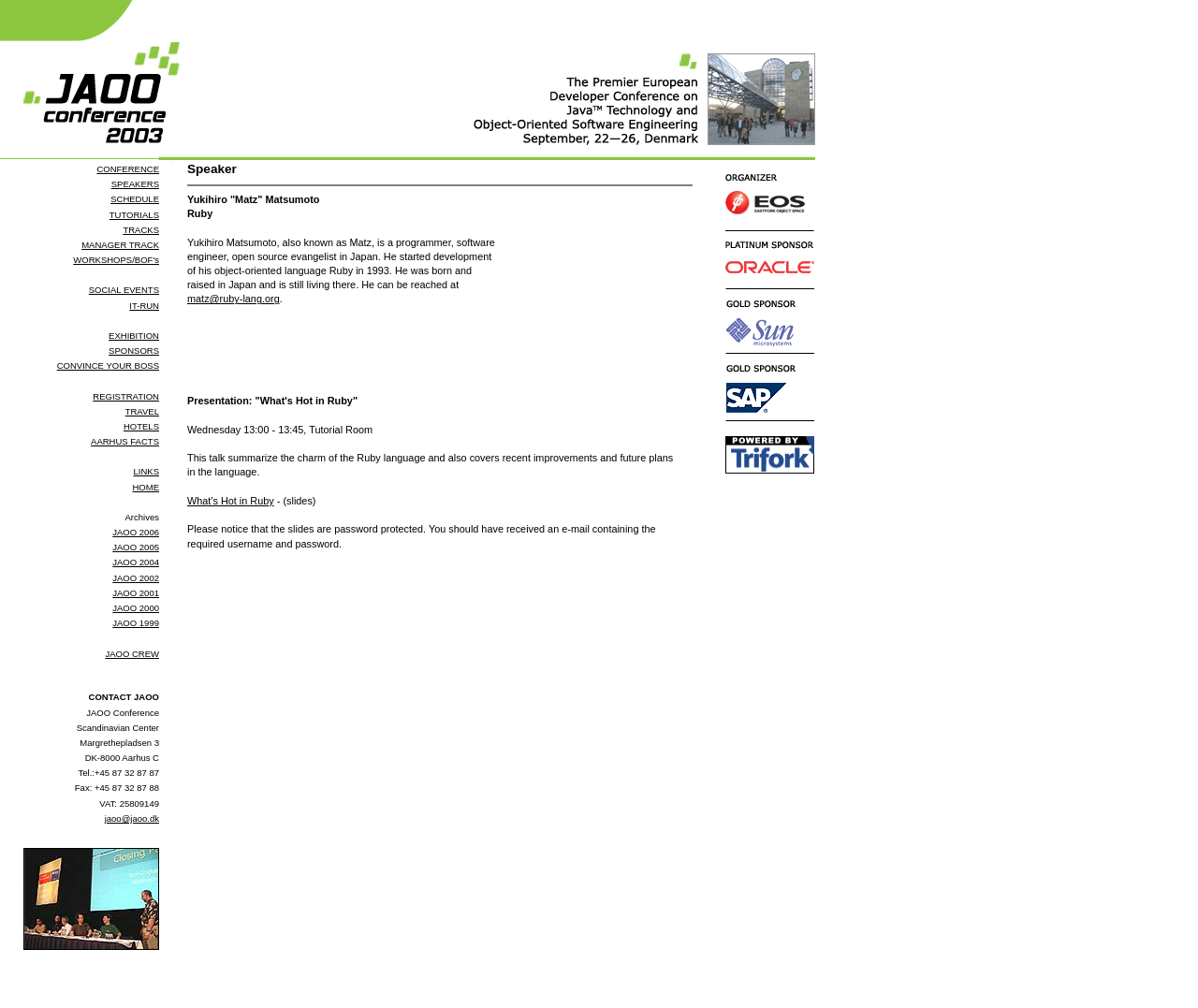Determine the bounding box coordinates of the region that needs to be clicked to achieve the task: "register for the conference".

[0.078, 0.388, 0.133, 0.398]